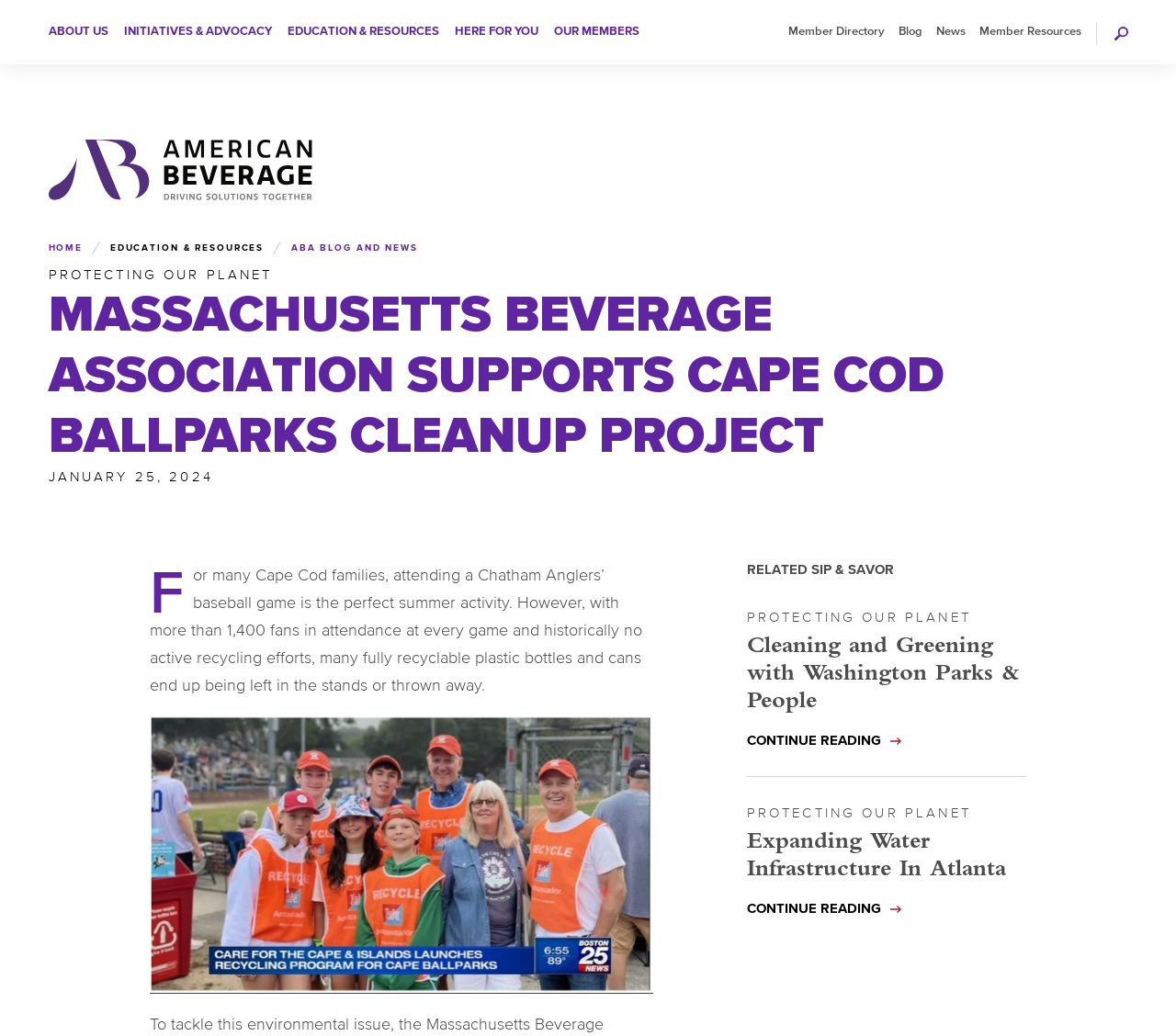Please answer the following question using a single word or phrase: How many navigation links are there?

9